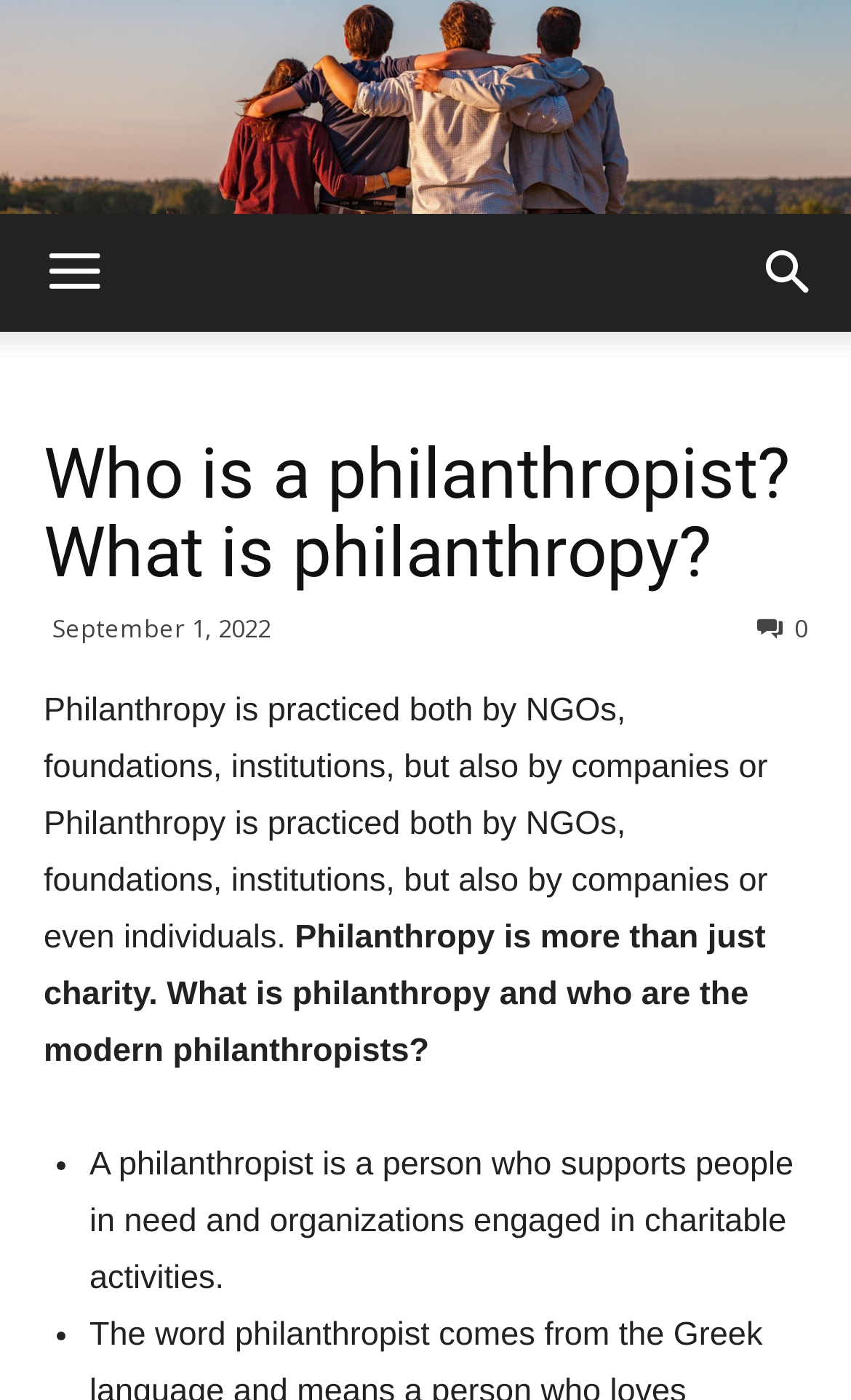Who is a philanthropist?
Offer a detailed and exhaustive answer to the question.

According to the webpage, a philanthropist is a person who supports people in need and organizations engaged in charitable activities. This definition is provided in the list of bullet points on the webpage.